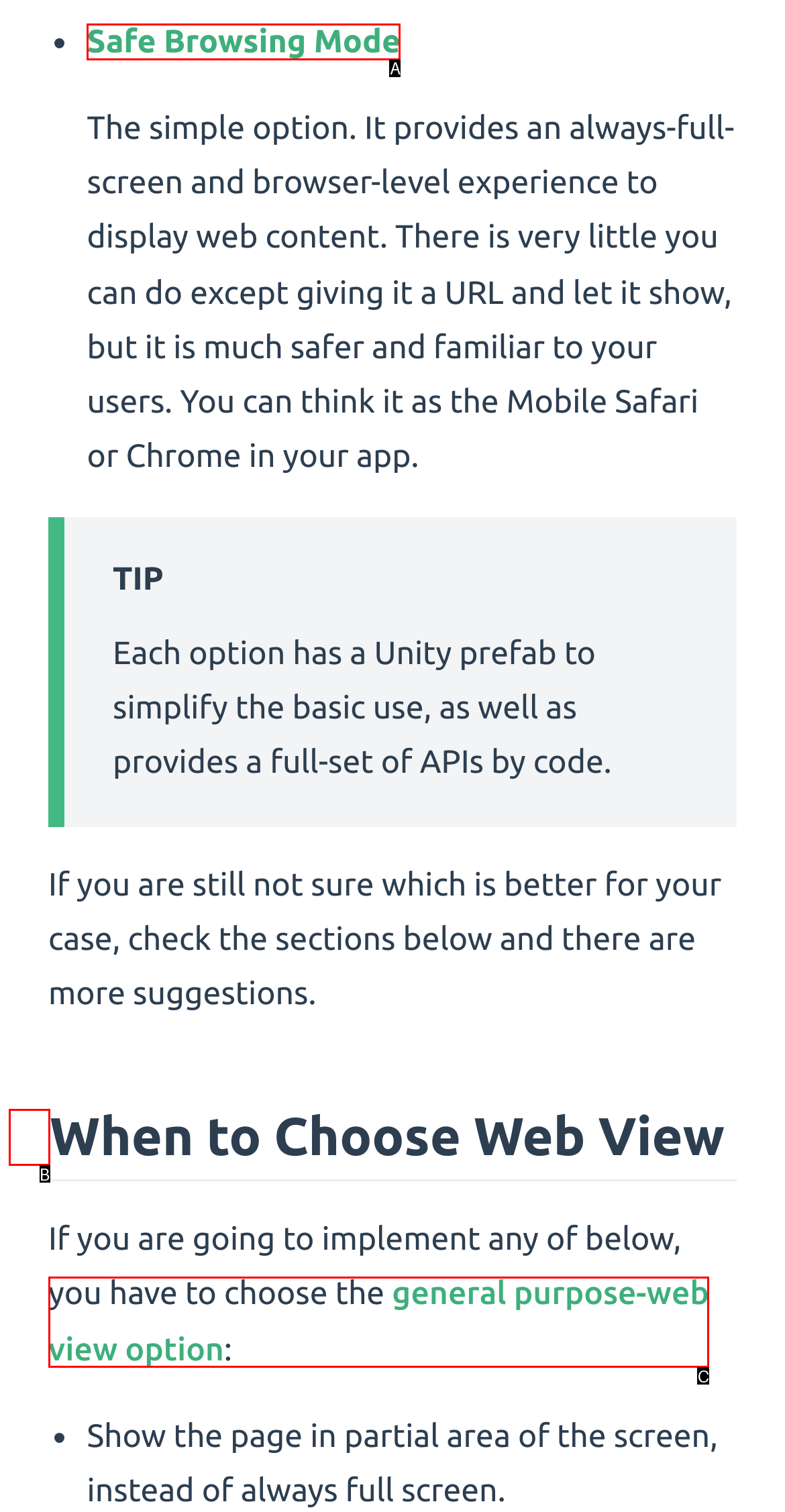Using the description: Safe Browsing Mode
Identify the letter of the corresponding UI element from the choices available.

A